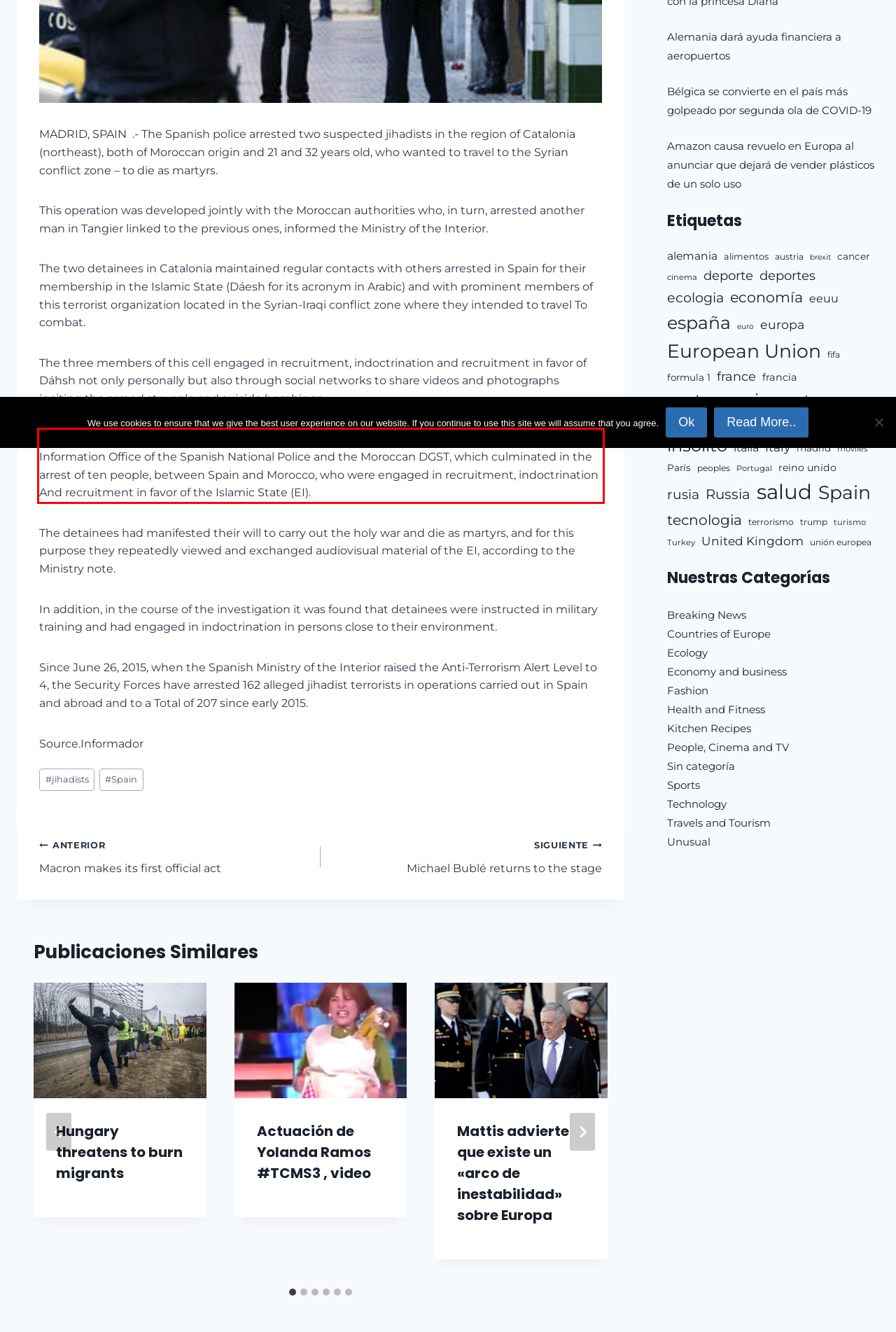Using the webpage screenshot, recognize and capture the text within the red bounding box.

These arrests are a continuation of a joint operation carried out in October 2015 by the General Information Office of the Spanish National Police and the Moroccan DGST, which culminated in the arrest of ten people, between Spain and Morocco, who were engaged in recruitment, indoctrination And recruitment in favor of the Islamic State (EI).